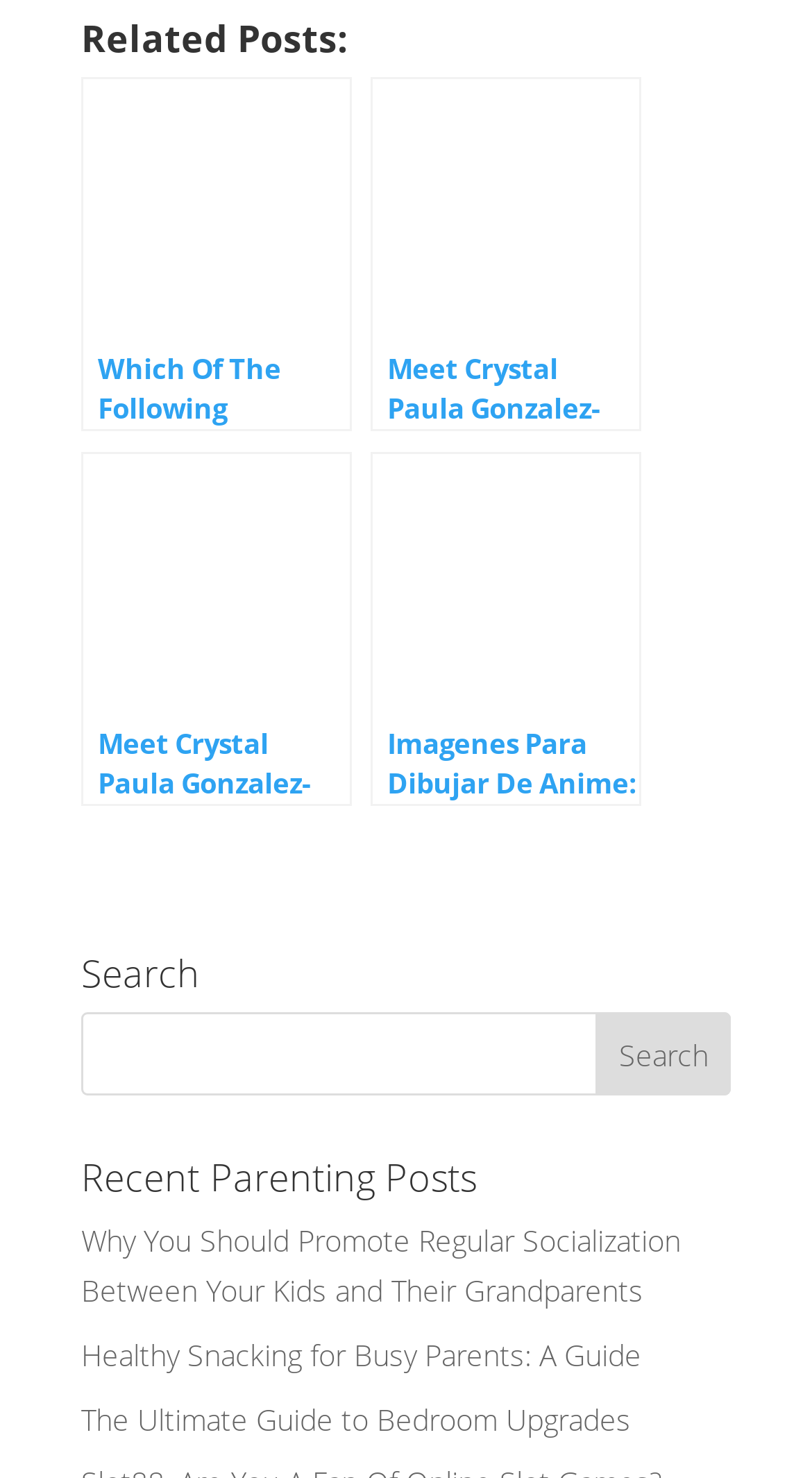What is the title of the first related post?
Using the information presented in the image, please offer a detailed response to the question.

I determined the answer by looking at the first link element under the 'Related Posts:' heading, which has the text 'Which Of The Following Demonstrates A Leader’s Commitment To Duty'.